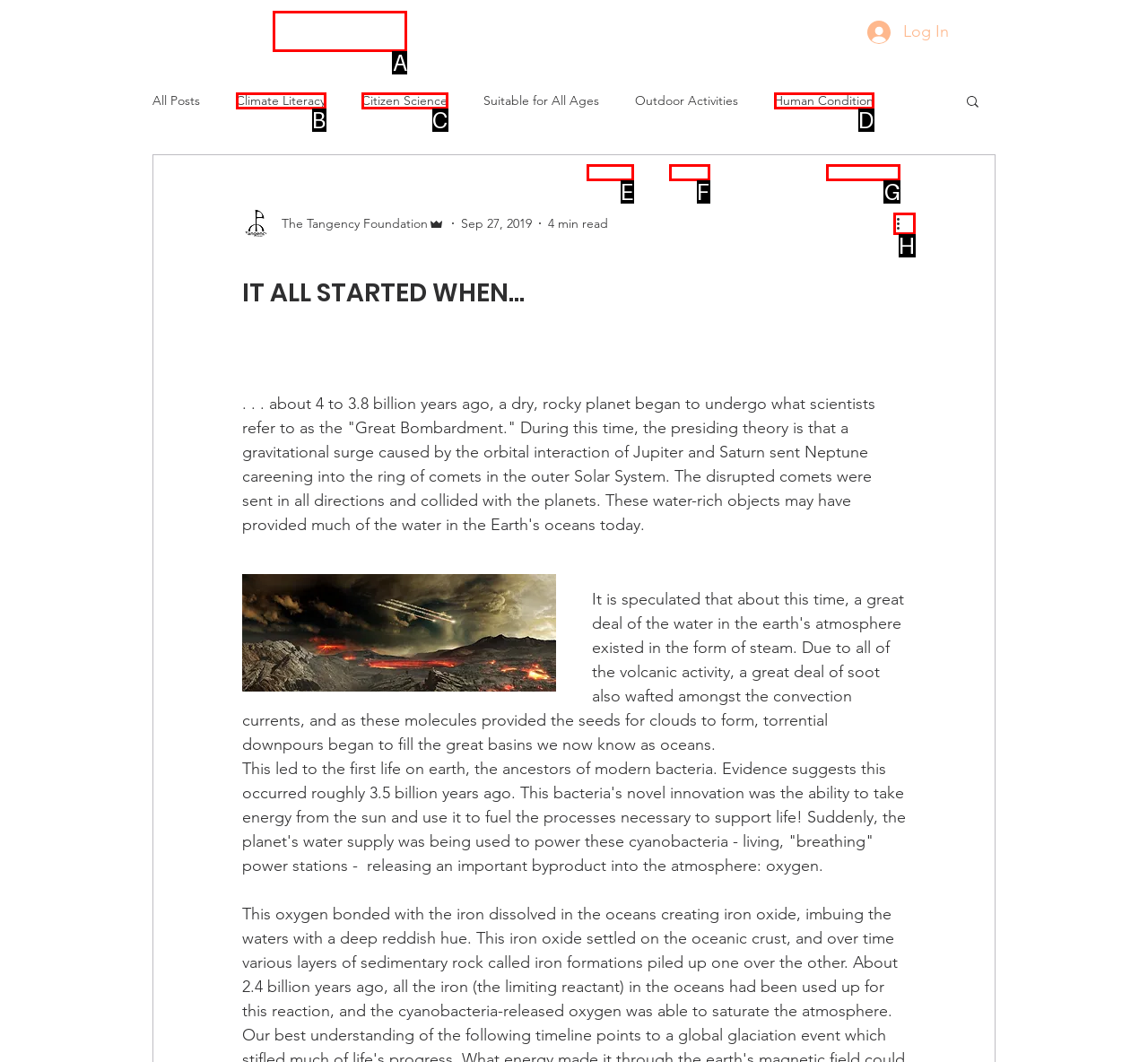Tell me which one HTML element you should click to complete the following task: Click on the 'AI' link
Answer with the option's letter from the given choices directly.

None